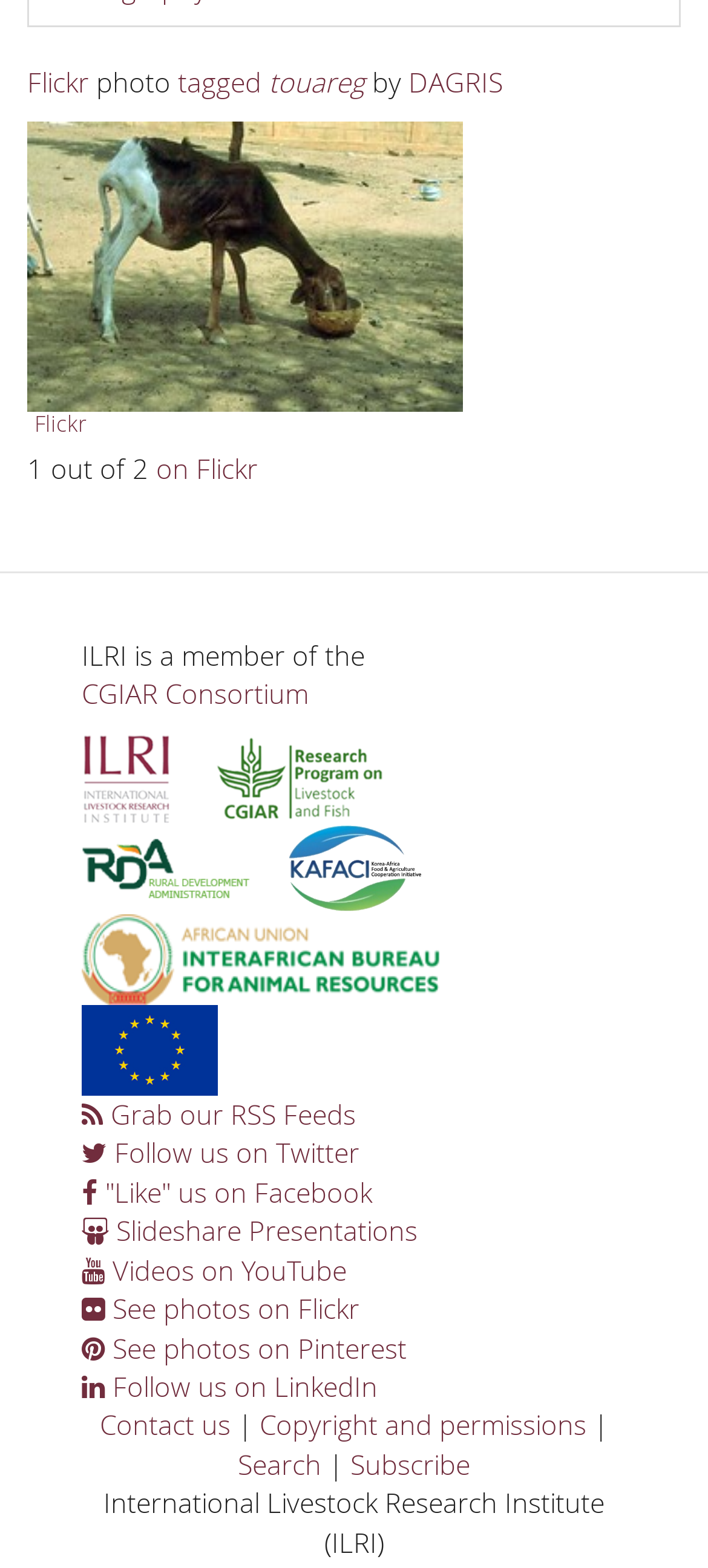Identify the bounding box coordinates necessary to click and complete the given instruction: "Subscribe to the newsletter".

[0.495, 0.922, 0.664, 0.945]